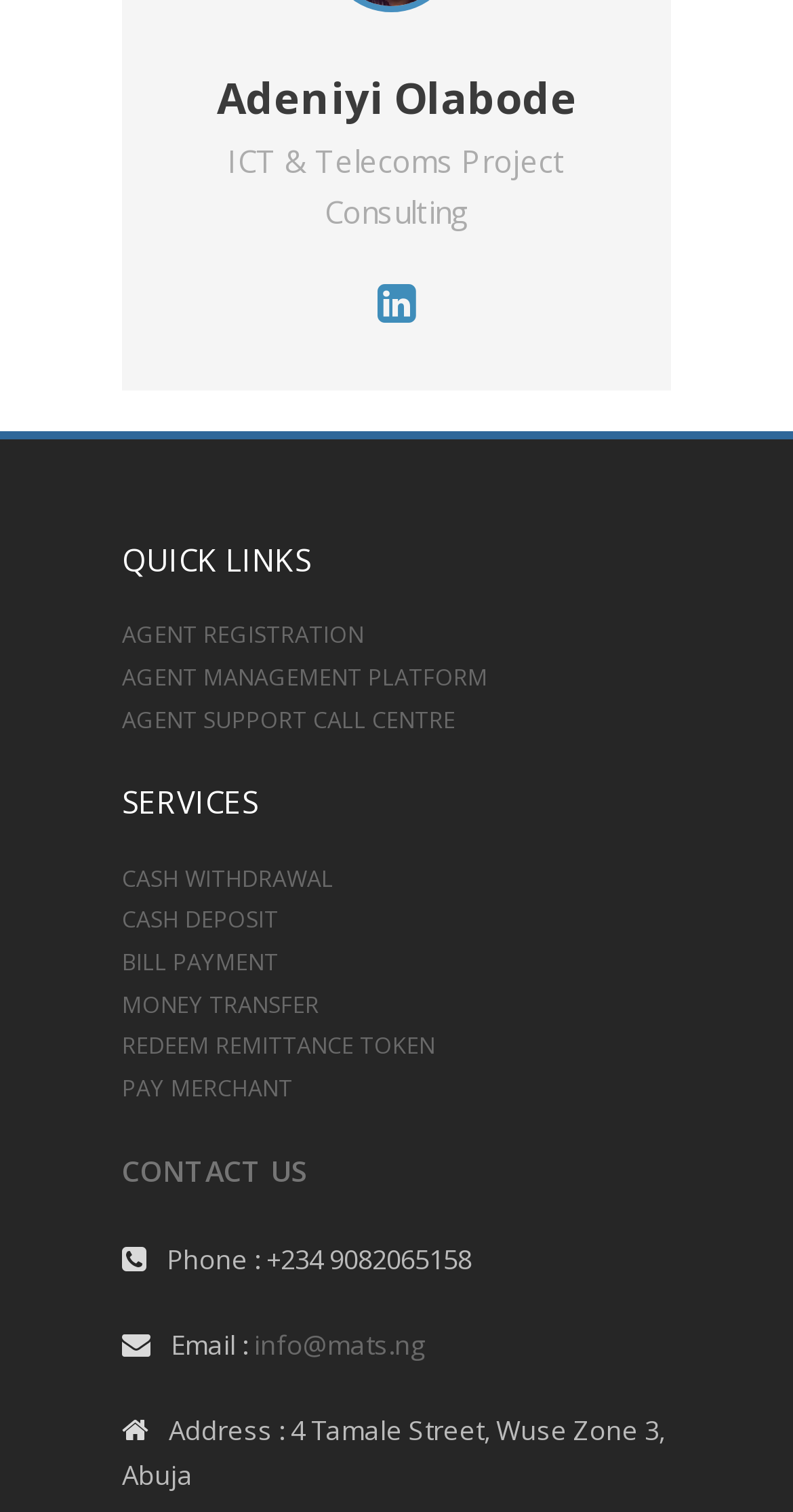Please identify the bounding box coordinates of the element that needs to be clicked to execute the following command: "visit SERVICES". Provide the bounding box using four float numbers between 0 and 1, formatted as [left, top, right, bottom].

[0.154, 0.518, 0.549, 0.544]